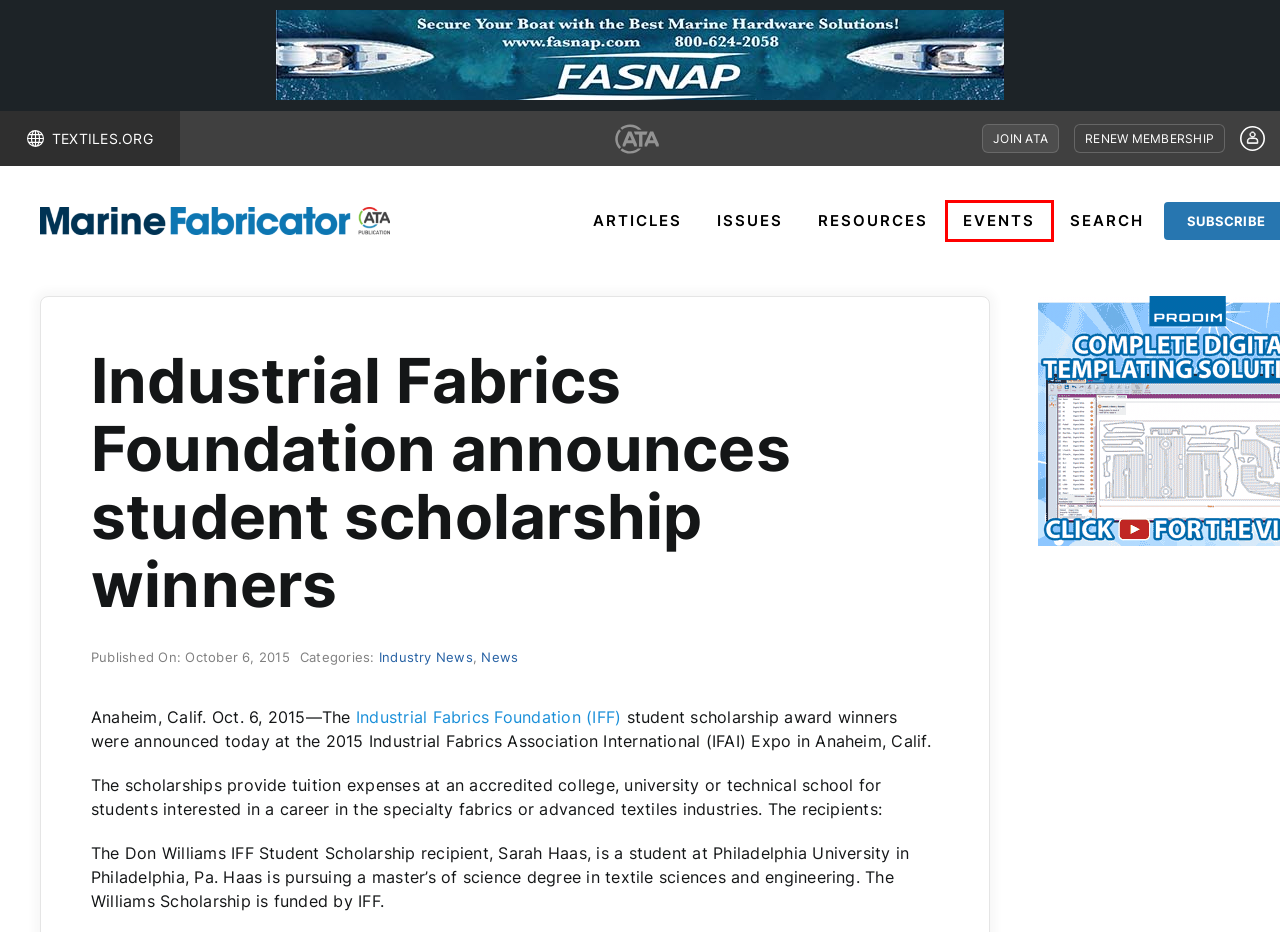Look at the screenshot of the webpage and find the element within the red bounding box. Choose the webpage description that best fits the new webpage that will appear after clicking the element. Here are the candidates:
A. Articles - Marine Fabricator
B. Events - Marine Fabricator
C. Industry News Archives - Marine Fabricator
D. SSO Login - Advanced Textiles Association
E. You searched for  - Marine Fabricator
F. News Archives - Marine Fabricator
G. Issues - Marine Fabricator
H. Home - Advanced Textiles Association

B